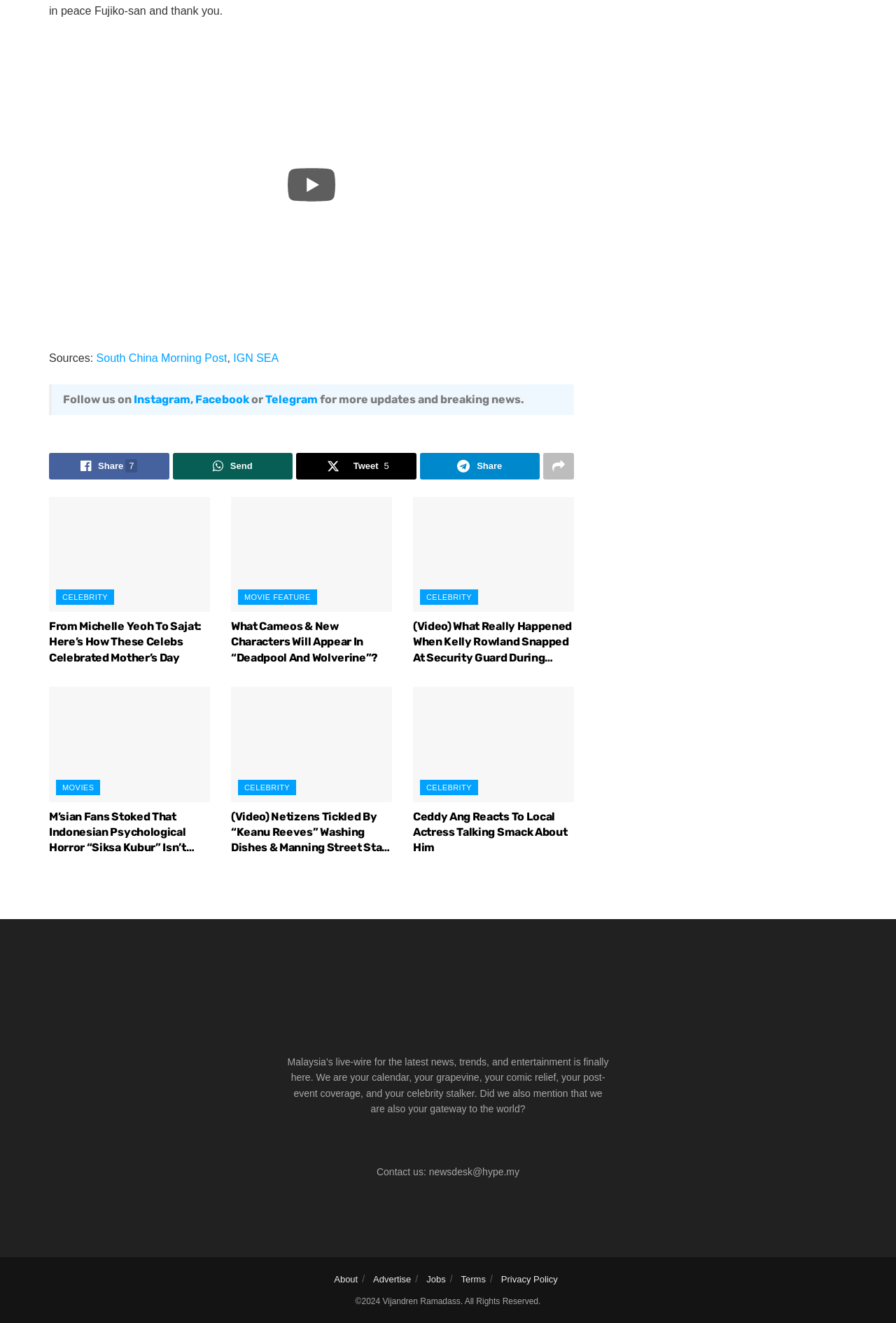How can users contact the website?
Provide a detailed and well-explained answer to the question.

The contact information is provided at the bottom of the webpage, where it says 'Contact us: newsdesk@hype.my'.